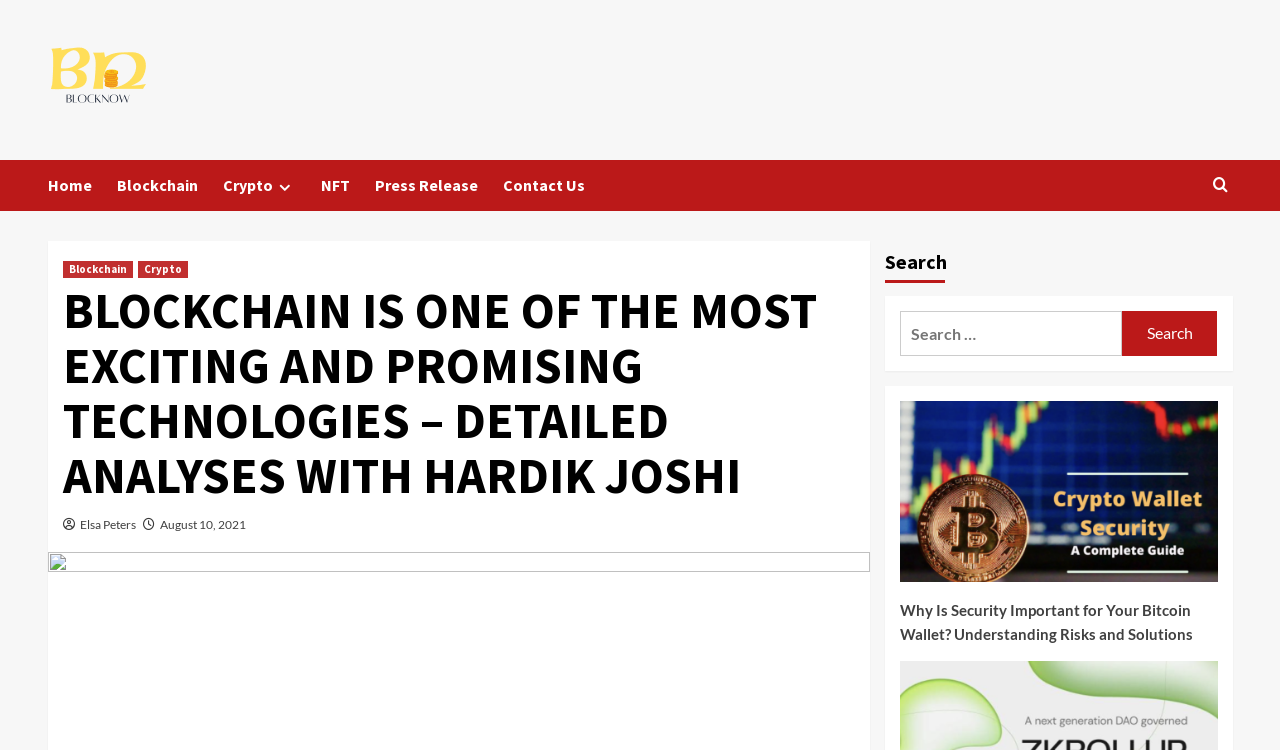What is the author of the article?
Refer to the image and provide a one-word or short phrase answer.

Elsa Peters